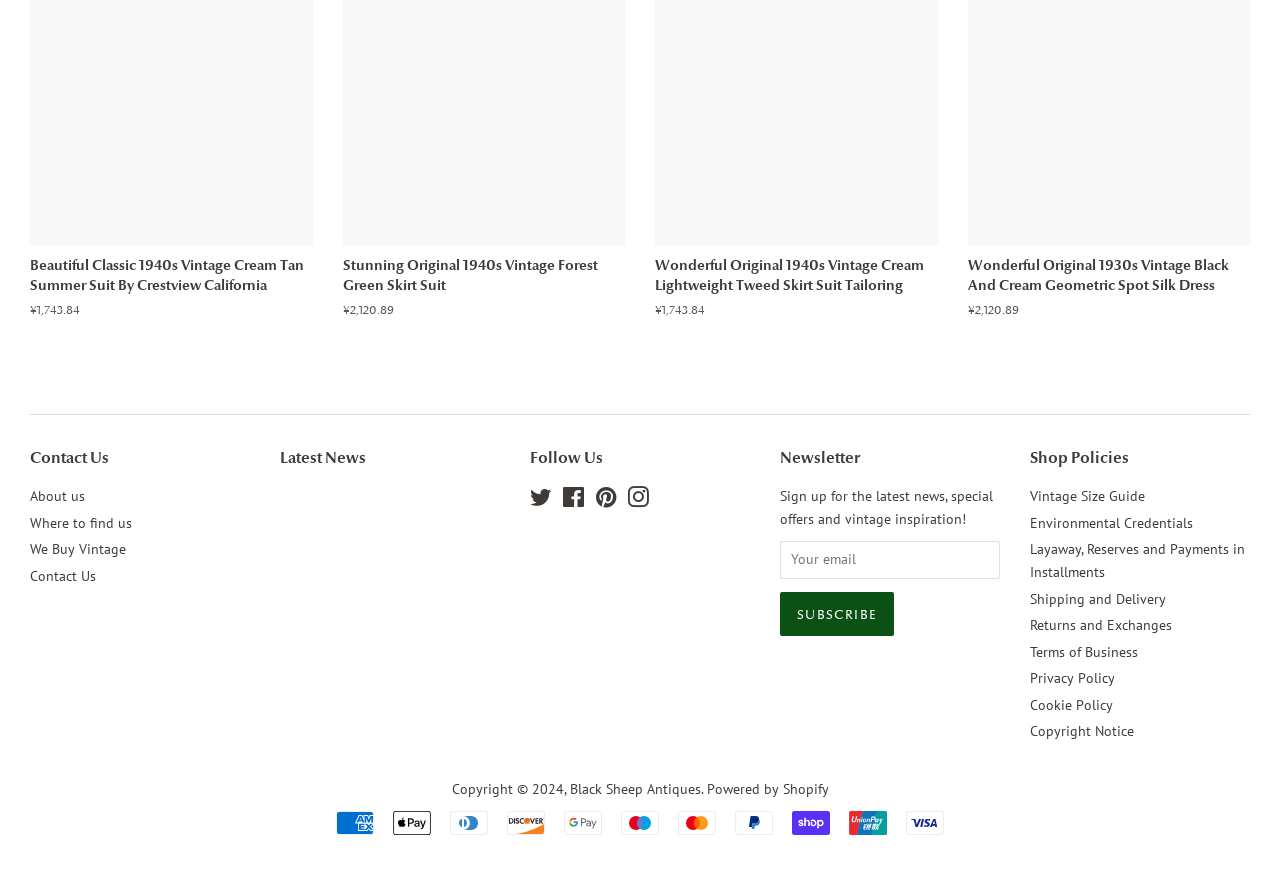Who is the owner of the website?
Give a thorough and detailed response to the question.

The webpage has a copyright notice at the bottom that mentions 'Copyright © 2024, Black Sheep Antiques'. This suggests that Black Sheep Antiques is the owner of the website.